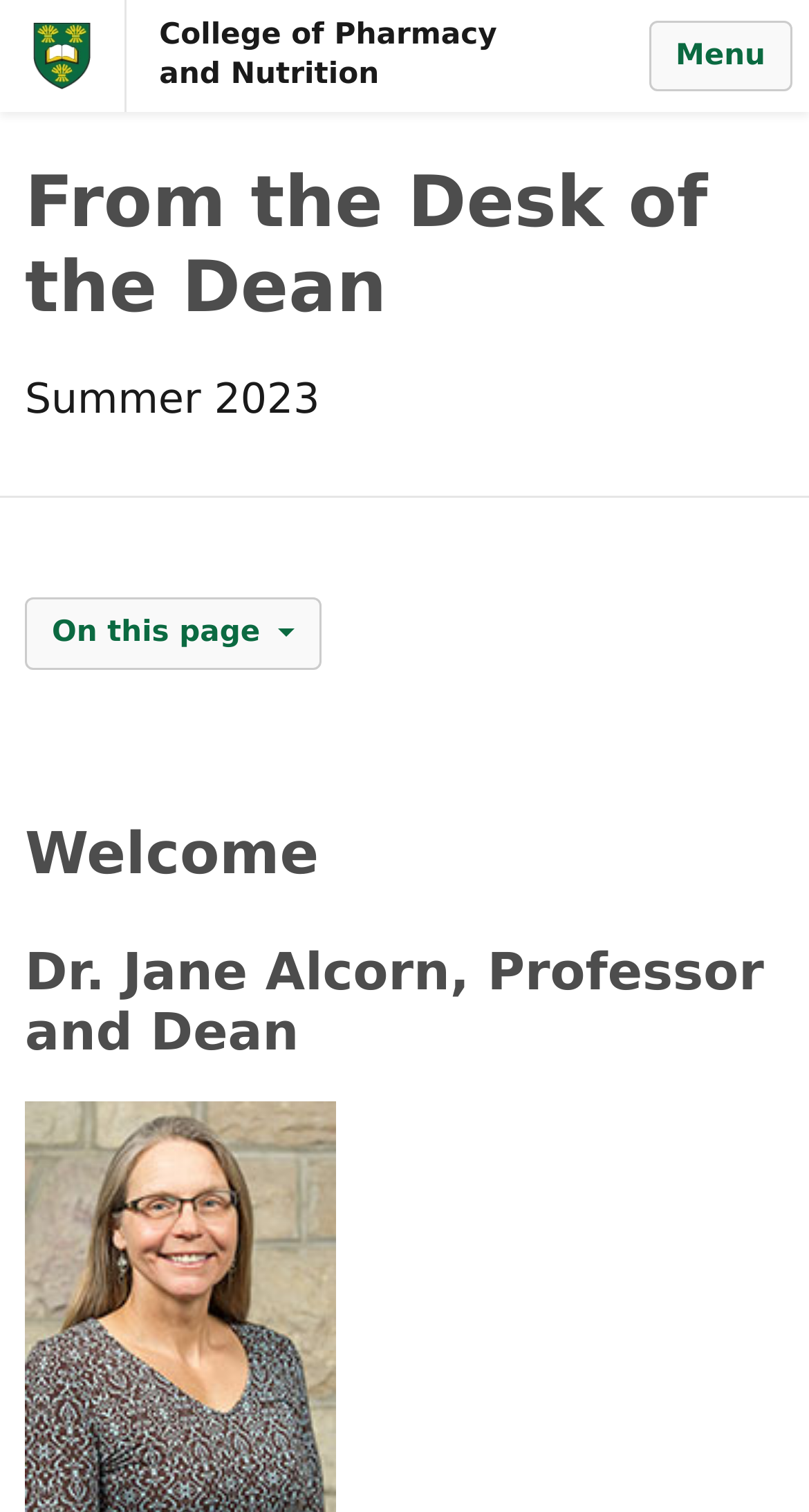Reply to the question with a brief word or phrase: Is the 'On this page' button expanded?

No